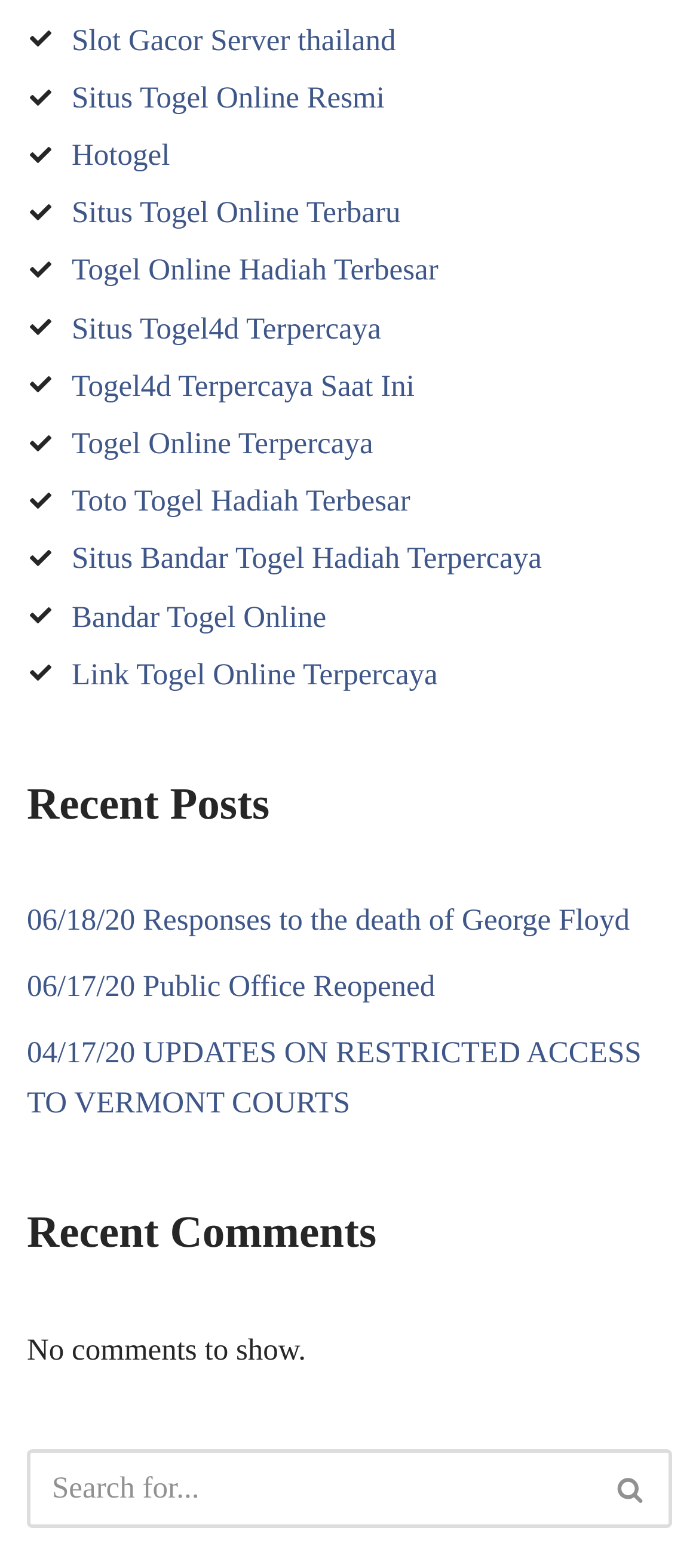Given the element description Togel Online Hadiah Terbesar, predict the bounding box coordinates for the UI element in the webpage screenshot. The format should be (top-left x, top-left y, bottom-right x, bottom-right y), and the values should be between 0 and 1.

[0.103, 0.162, 0.627, 0.183]